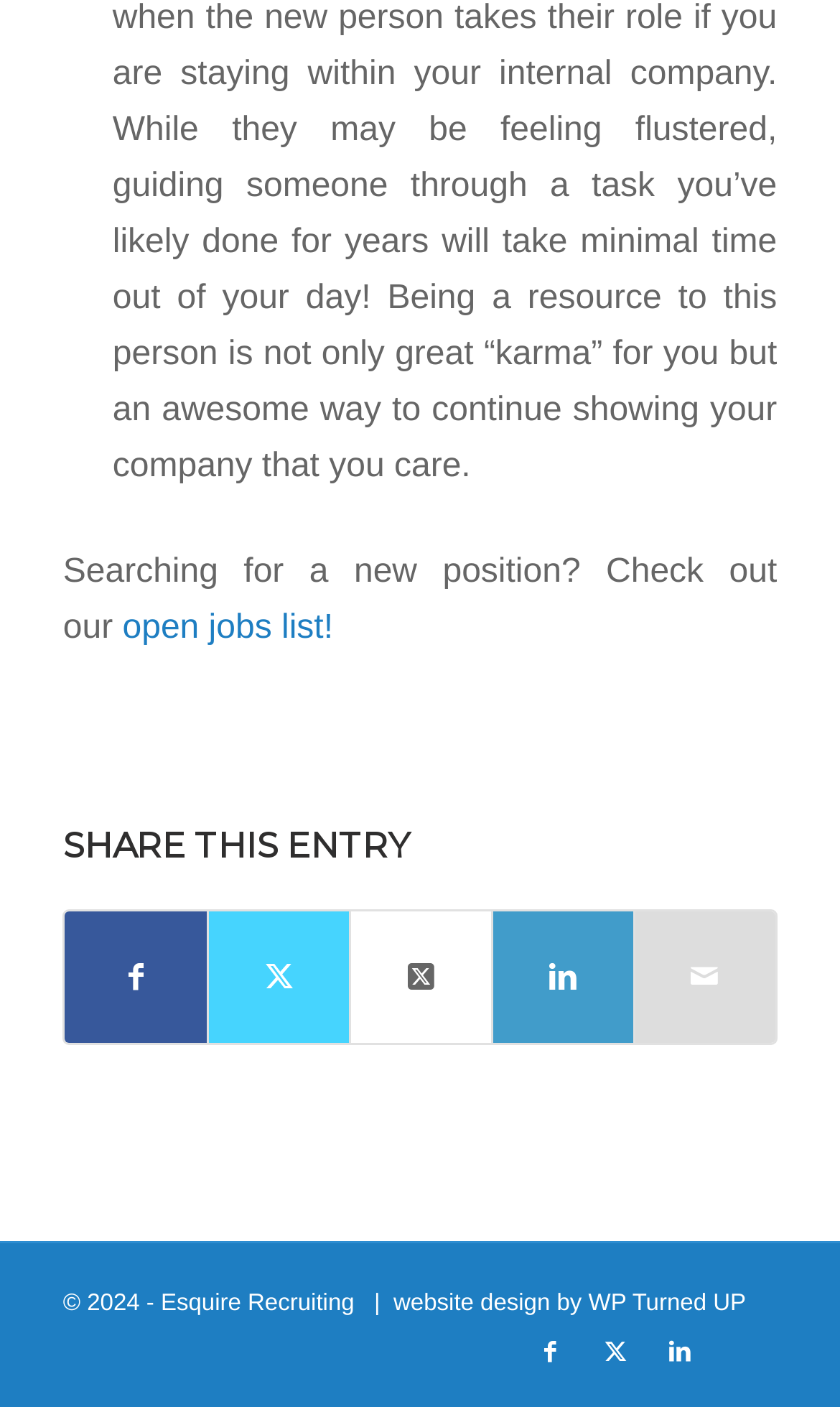Provide the bounding box coordinates of the section that needs to be clicked to accomplish the following instruction: "Visit WP Turned UP website."

[0.7, 0.917, 0.888, 0.935]